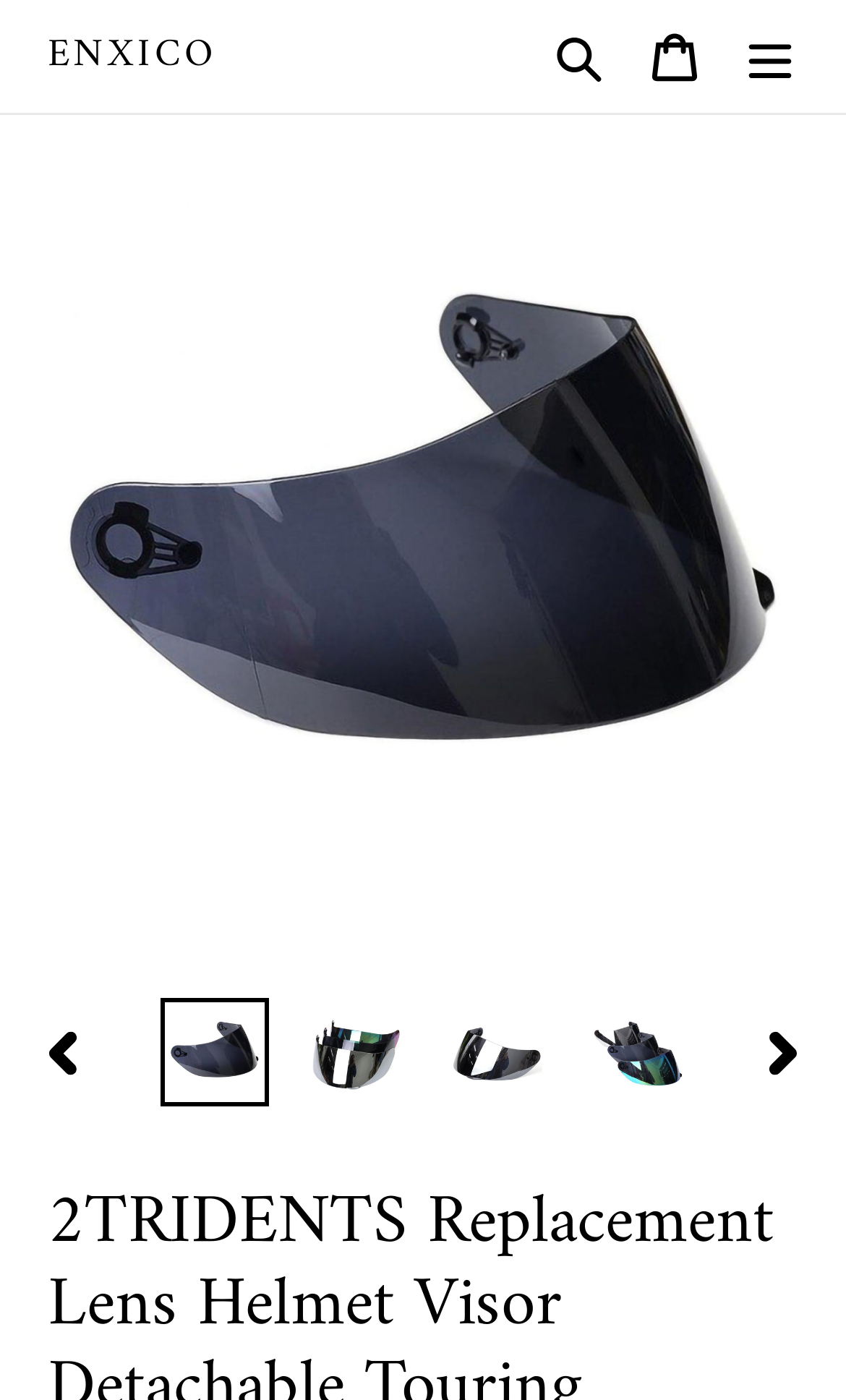Please examine the image and provide a detailed answer to the question: How many images are available in the gallery?

There are multiple options to 'Load image into Gallery viewer' with the same product name, indicating that there are at least 4 images available in the gallery.